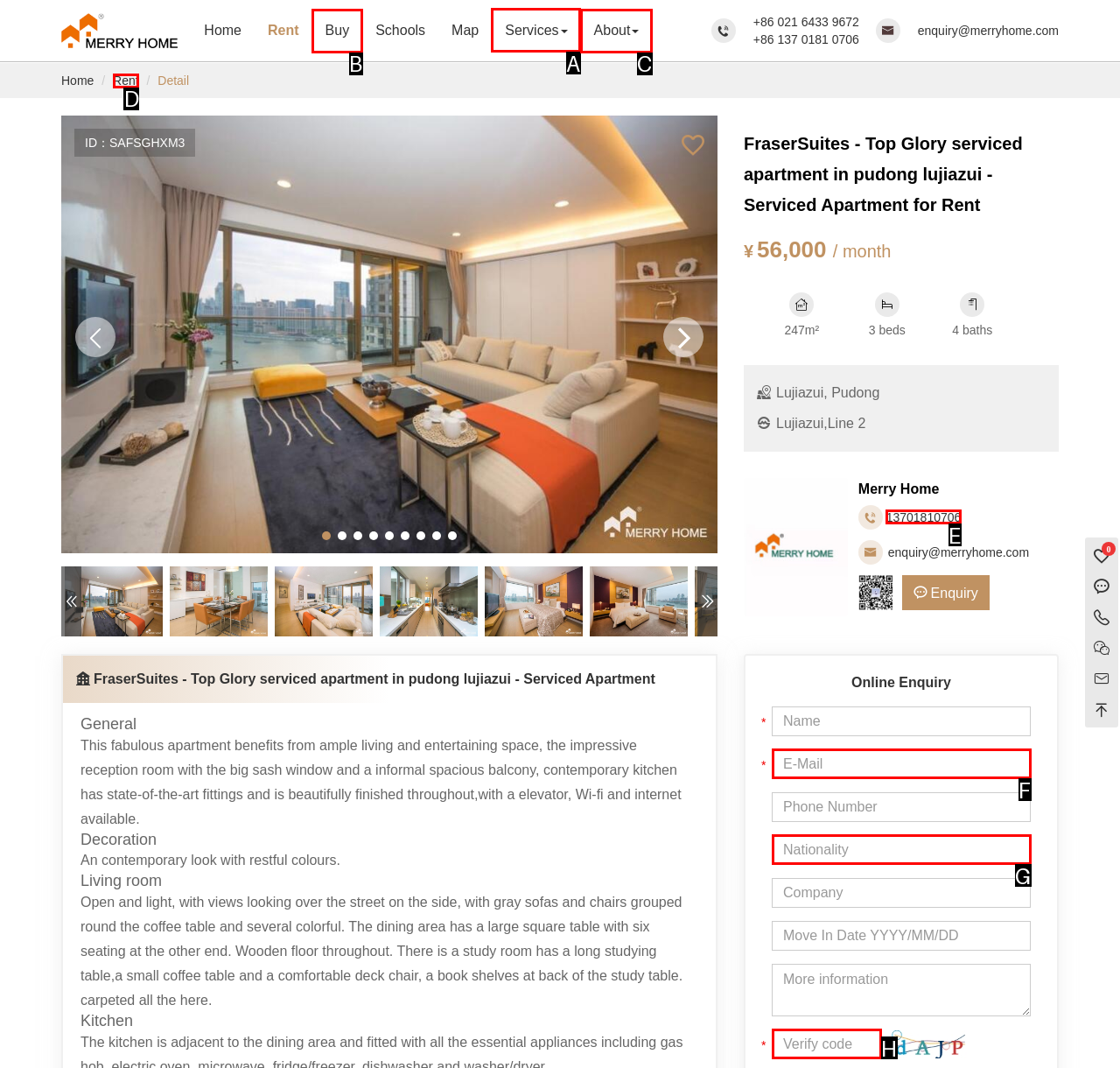To execute the task: Click the 'Services' button, which one of the highlighted HTML elements should be clicked? Answer with the option's letter from the choices provided.

A